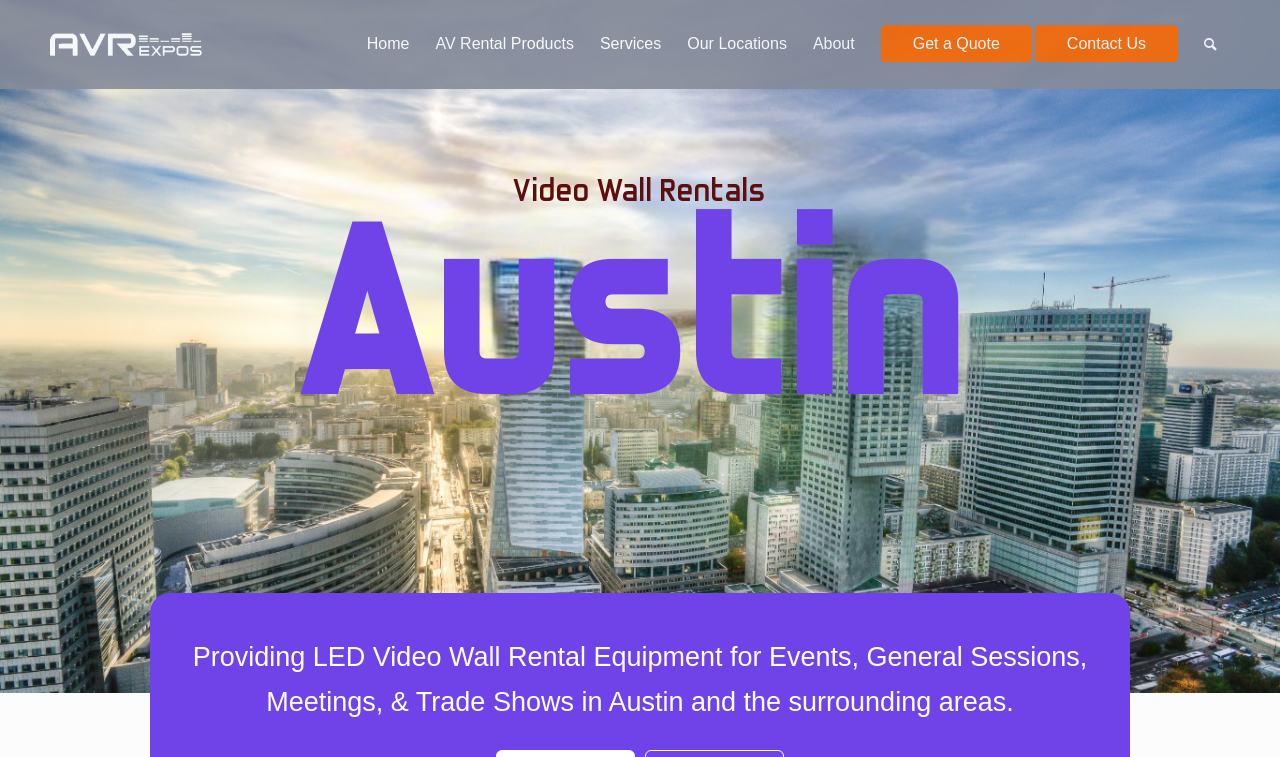Show the bounding box coordinates for the HTML element described as: "Garbarino Disposal & Recycling".

None